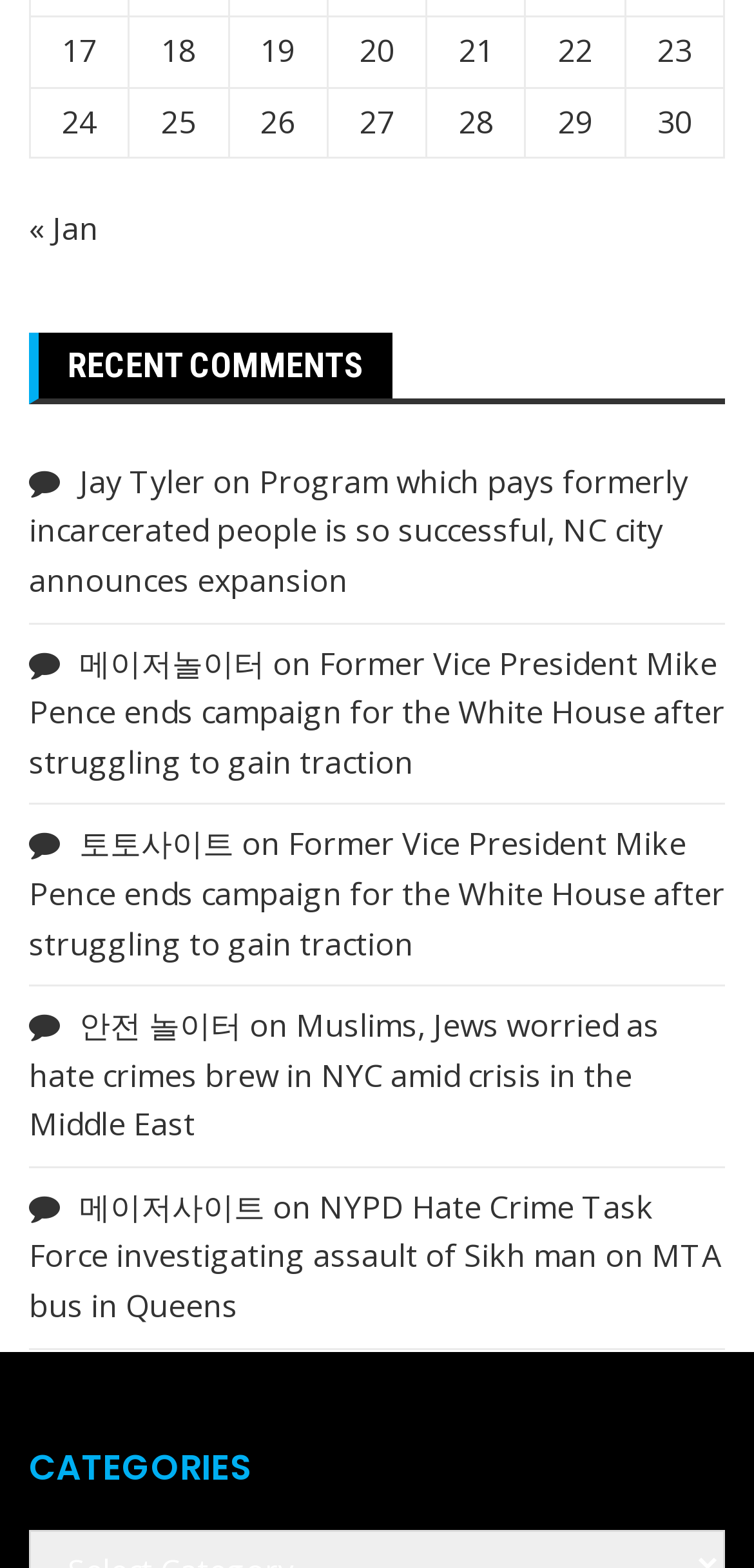Pinpoint the bounding box coordinates of the element you need to click to execute the following instruction: "Read the article about the program for formerly incarcerated people". The bounding box should be represented by four float numbers between 0 and 1, in the format [left, top, right, bottom].

[0.038, 0.293, 0.913, 0.384]